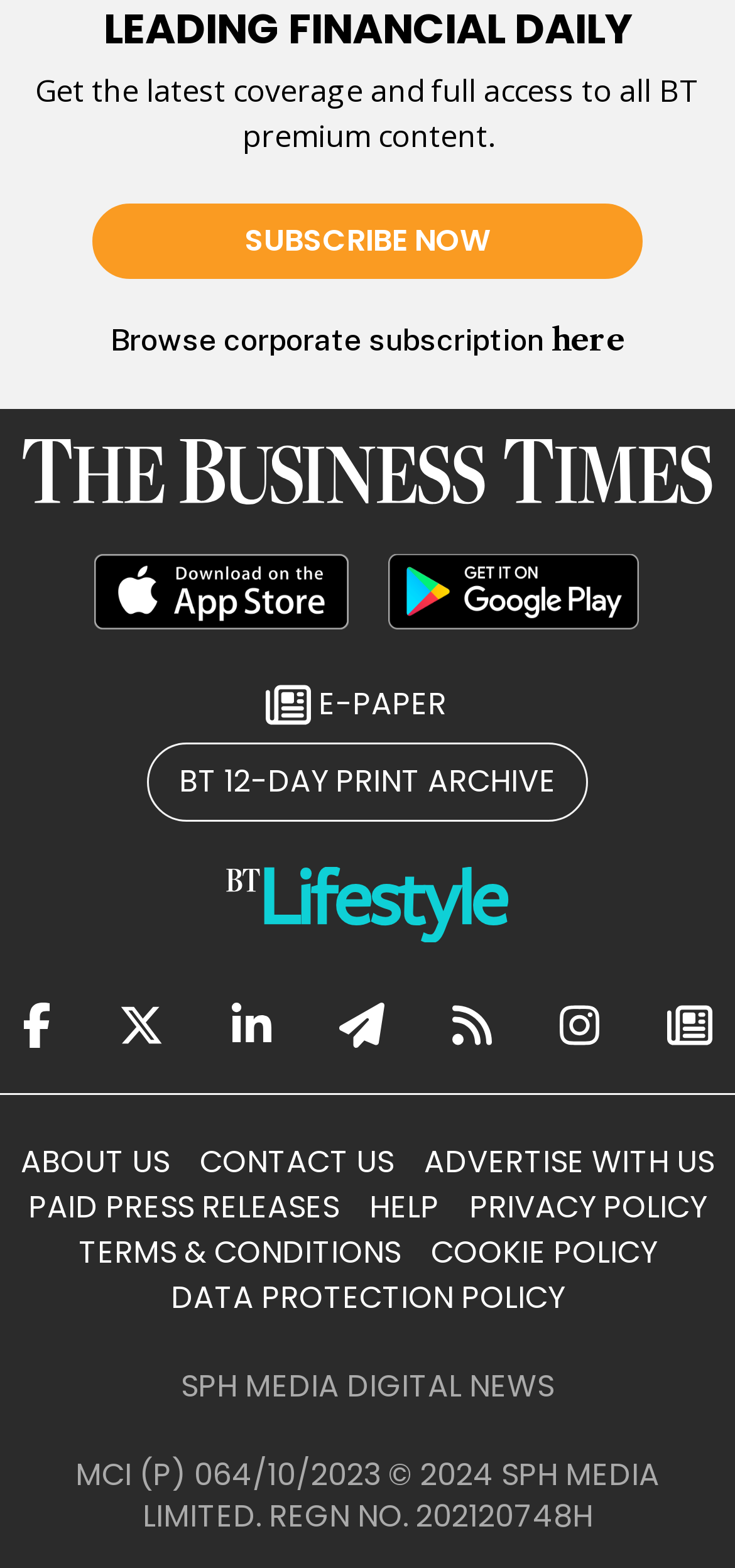Locate the bounding box coordinates of the clickable region necessary to complete the following instruction: "Browse corporate subscription". Provide the coordinates in the format of four float numbers between 0 and 1, i.e., [left, top, right, bottom].

[0.15, 0.206, 0.75, 0.229]